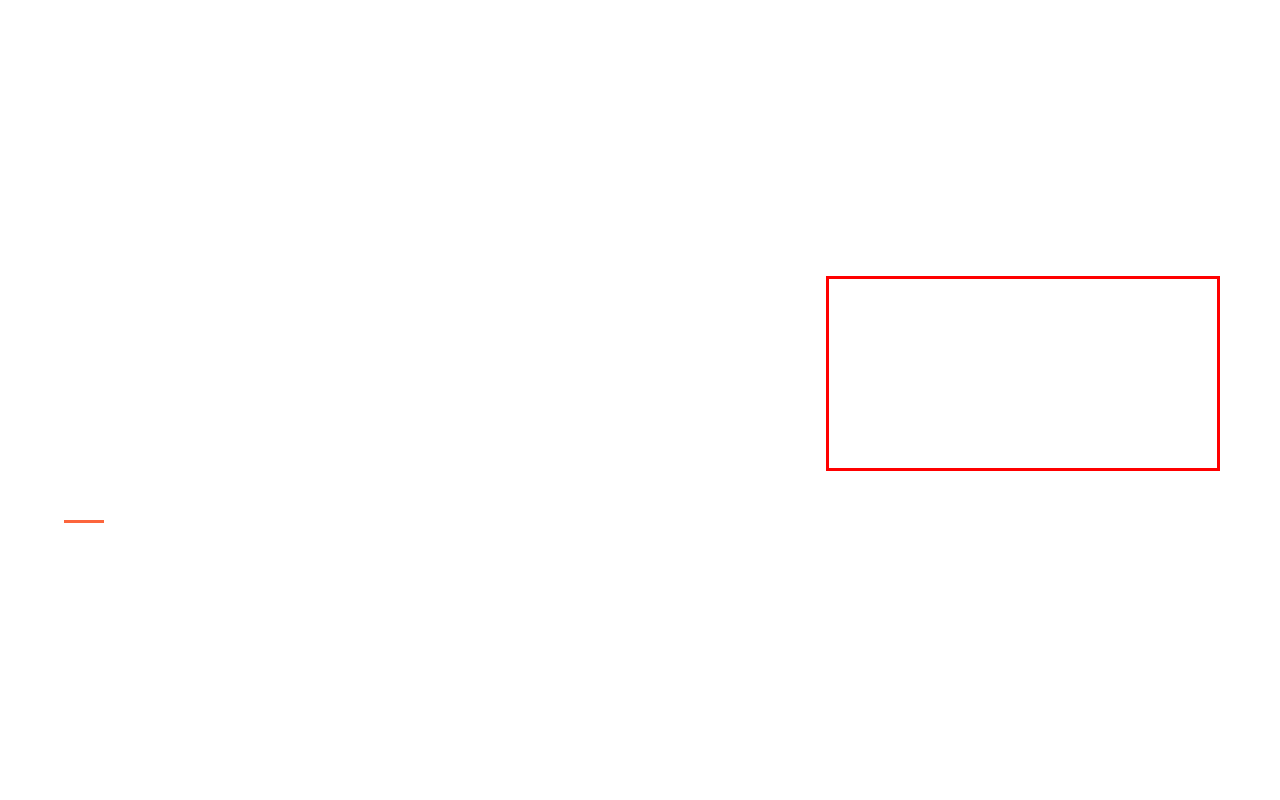From the given screenshot of a webpage, identify the red bounding box and extract the text content within it.

Using web solutions for our media marketing needs was the best decision we ever made. They were easy to work with and anticipated my needs, sometimes before I even realized what I needed. Thank you for all of your work.